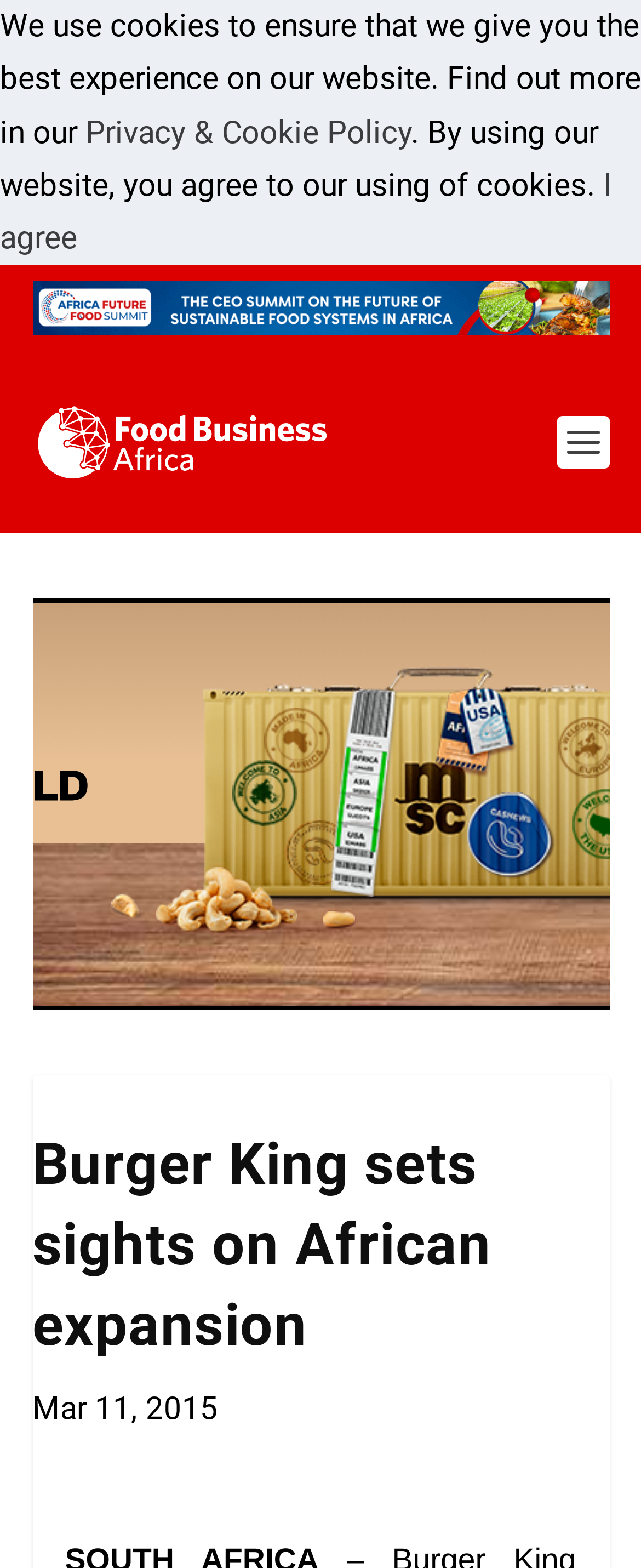Please provide a comprehensive response to the question below by analyzing the image: 
Is the article related to food industry?

I found the answer by looking at the context of the webpage, which includes the name of the magazine 'Food Business Africa Magazine' and the topic of the article 'Burger King sets sights on African expansion', which suggests that the article is related to the food industry.